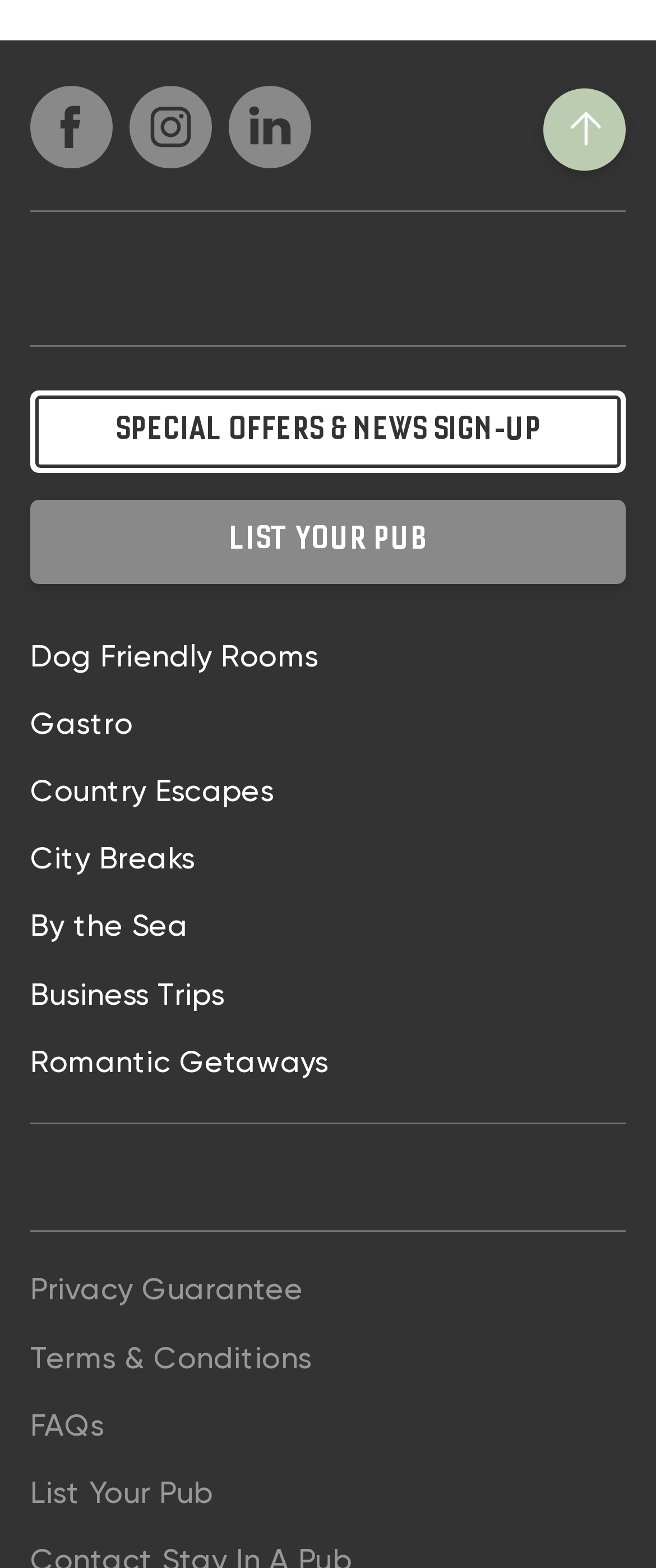Provide a brief response to the question below using one word or phrase:
What type of accommodations are featured on this website?

Pubs